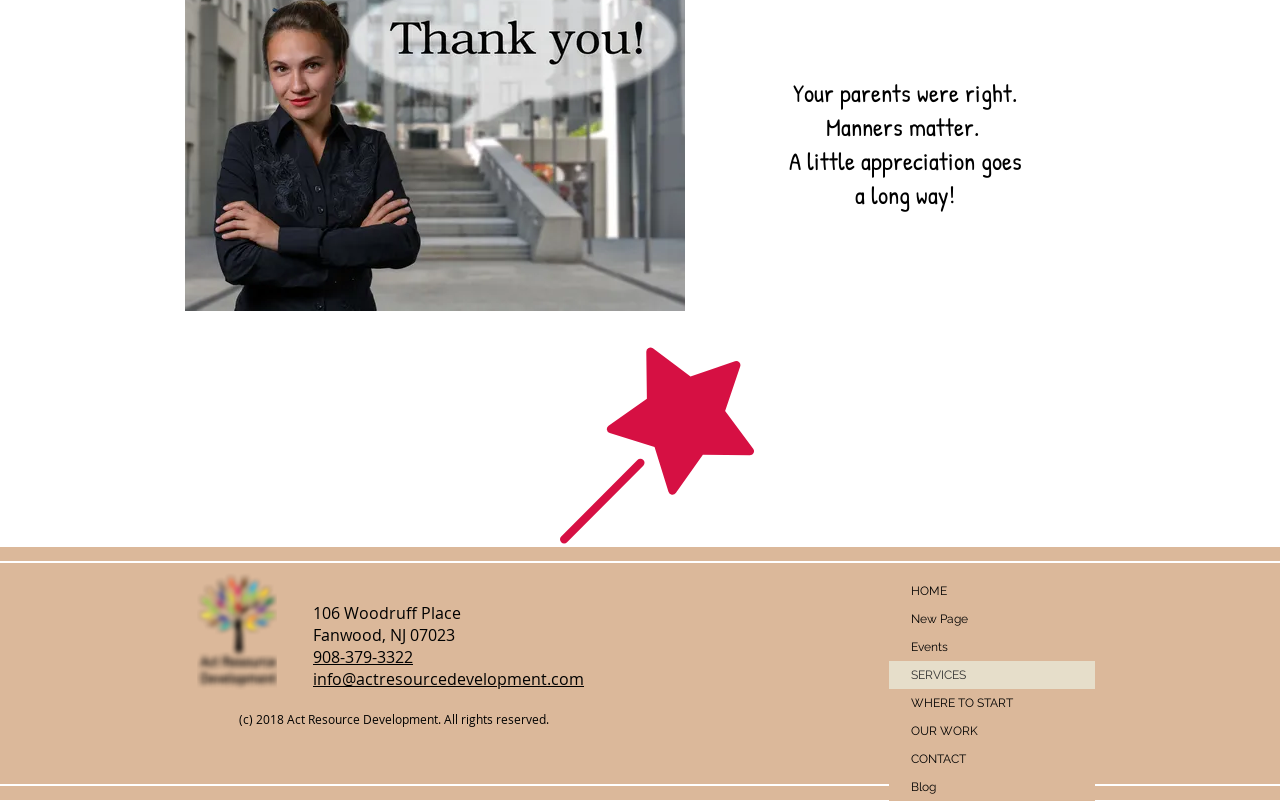Determine the bounding box coordinates of the section I need to click to execute the following instruction: "visit the homepage". Provide the coordinates as four float numbers between 0 and 1, i.e., [left, top, right, bottom].

[0.695, 0.72, 0.855, 0.755]